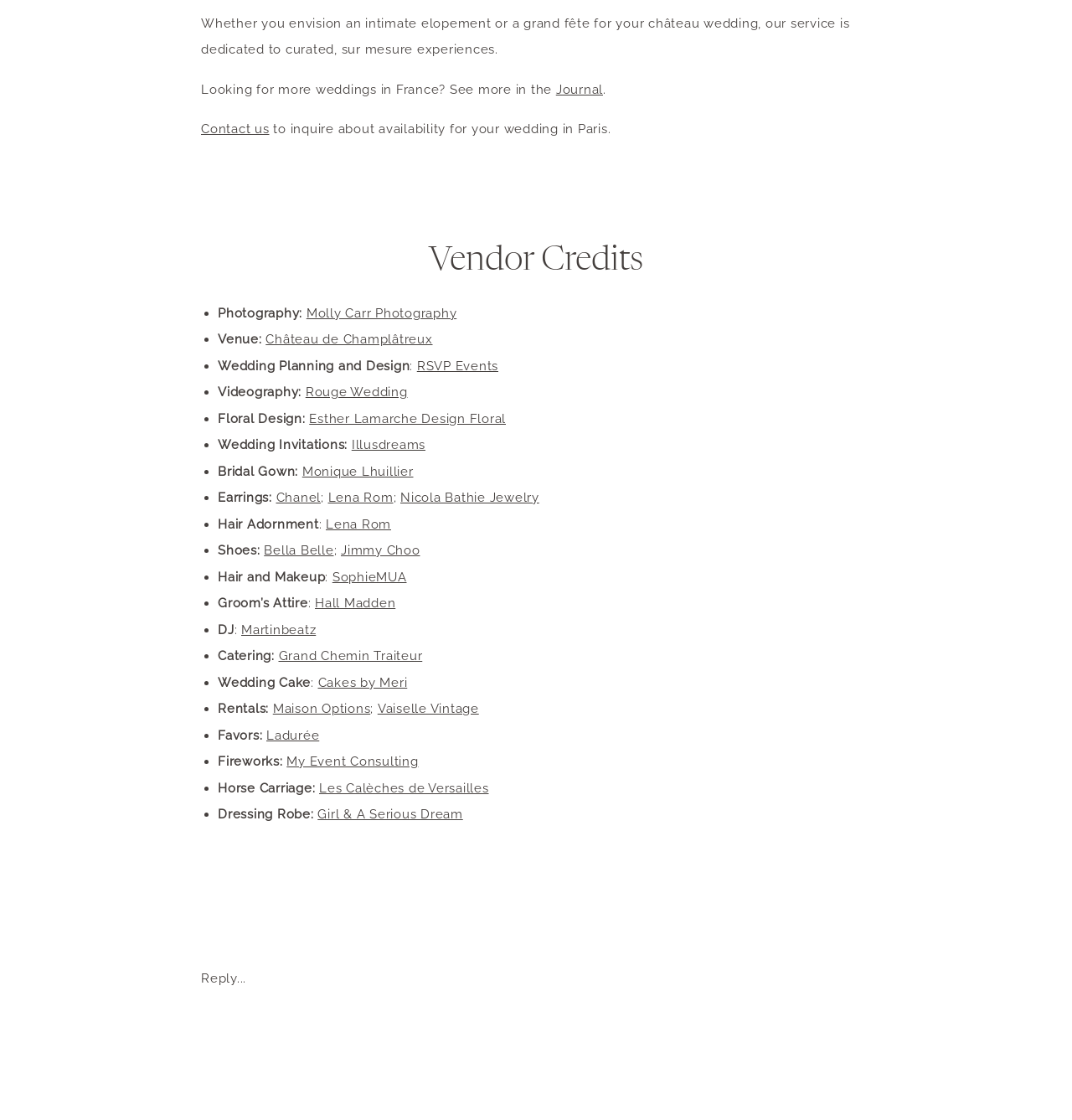What is the name of the wedding planning and design company?
From the details in the image, answer the question comprehensively.

The name of the wedding planning and design company is mentioned in the 'Vendor Credits' section, where it is stated 'Wedding Planning and Design: RSVP Events'.